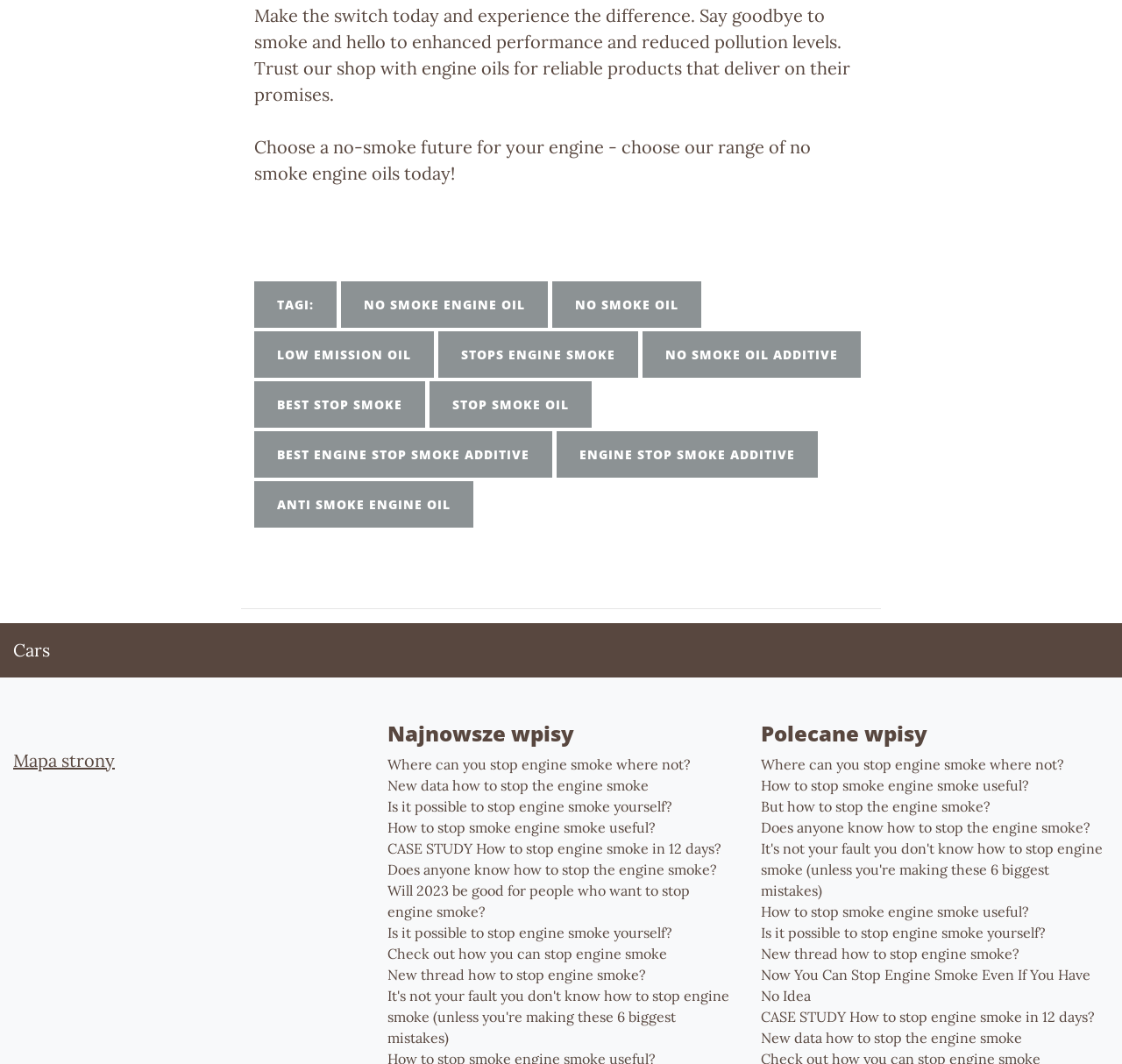Please identify the coordinates of the bounding box that should be clicked to fulfill this instruction: "Explore 'Polecane wpisy' section".

[0.678, 0.678, 0.988, 0.701]